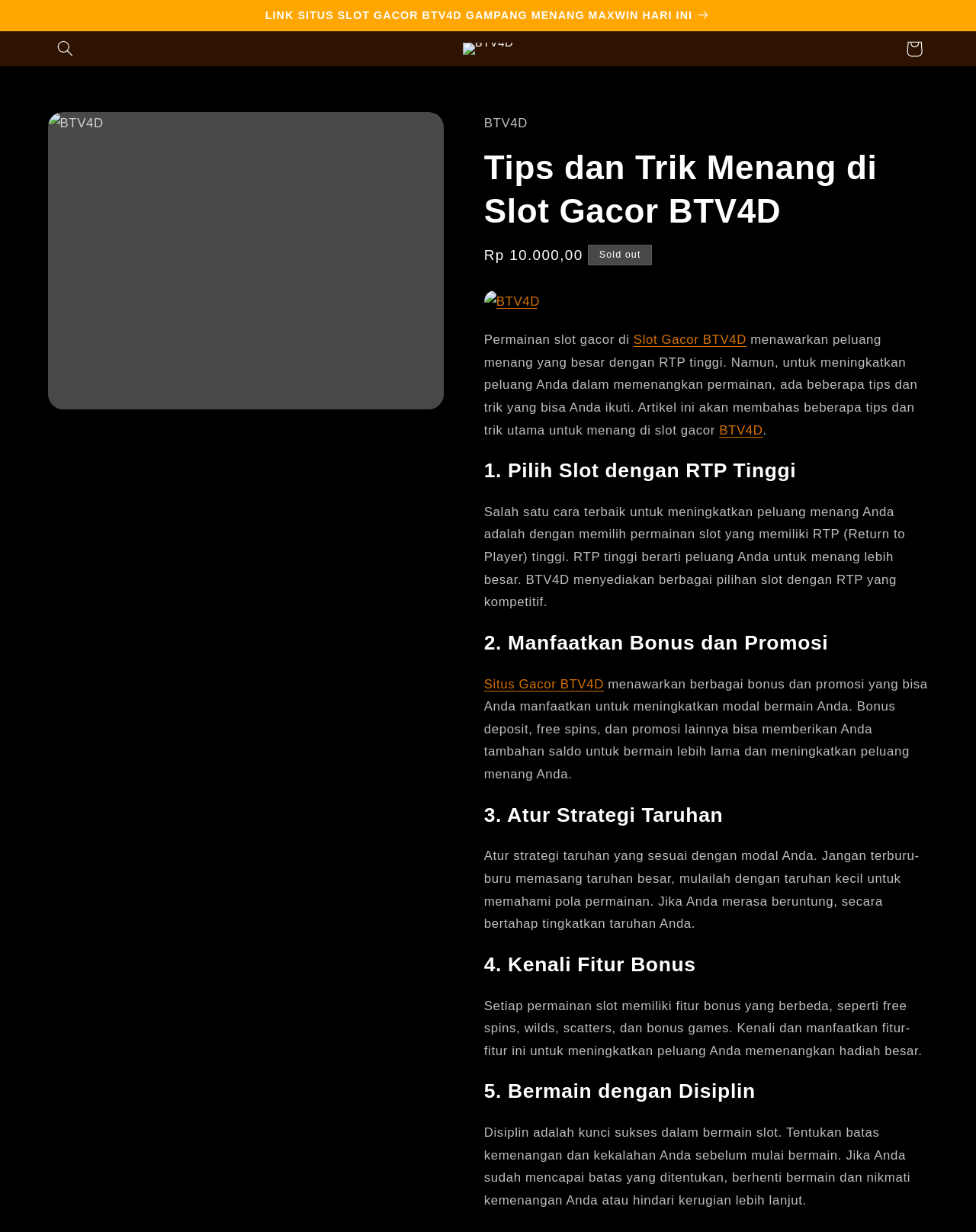Highlight the bounding box coordinates of the element that should be clicked to carry out the following instruction: "View the cart". The coordinates must be given as four float numbers ranging from 0 to 1, i.e., [left, top, right, bottom].

[0.918, 0.025, 0.954, 0.054]